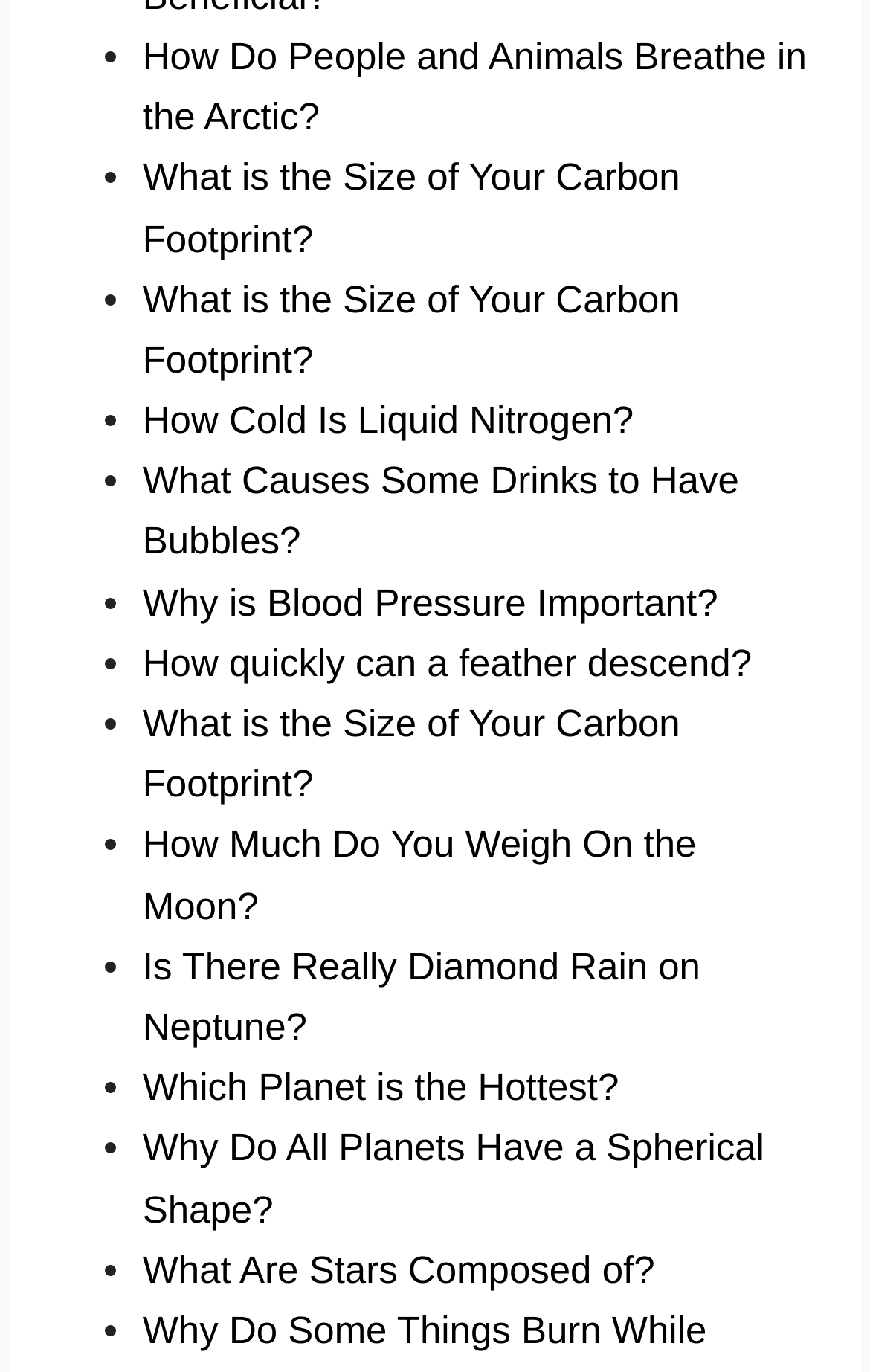Find and indicate the bounding box coordinates of the region you should select to follow the given instruction: "Click on 'How Do People and Animals Breathe in the Arctic?'".

[0.164, 0.026, 0.927, 0.101]